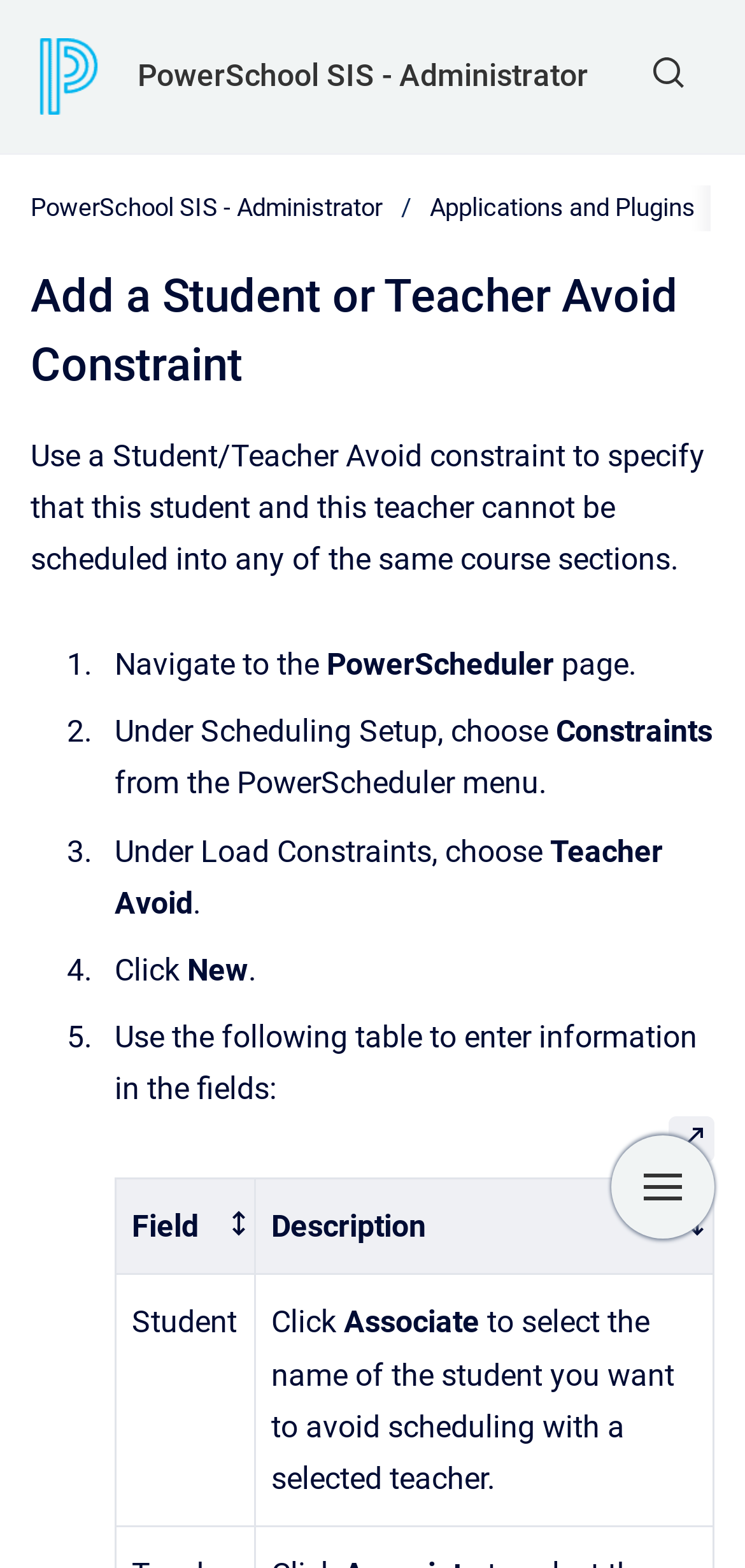Please identify the bounding box coordinates of the region to click in order to complete the given instruction: "Click the 'Show search form' button". The coordinates should be four float numbers between 0 and 1, i.e., [left, top, right, bottom].

[0.836, 0.024, 0.959, 0.074]